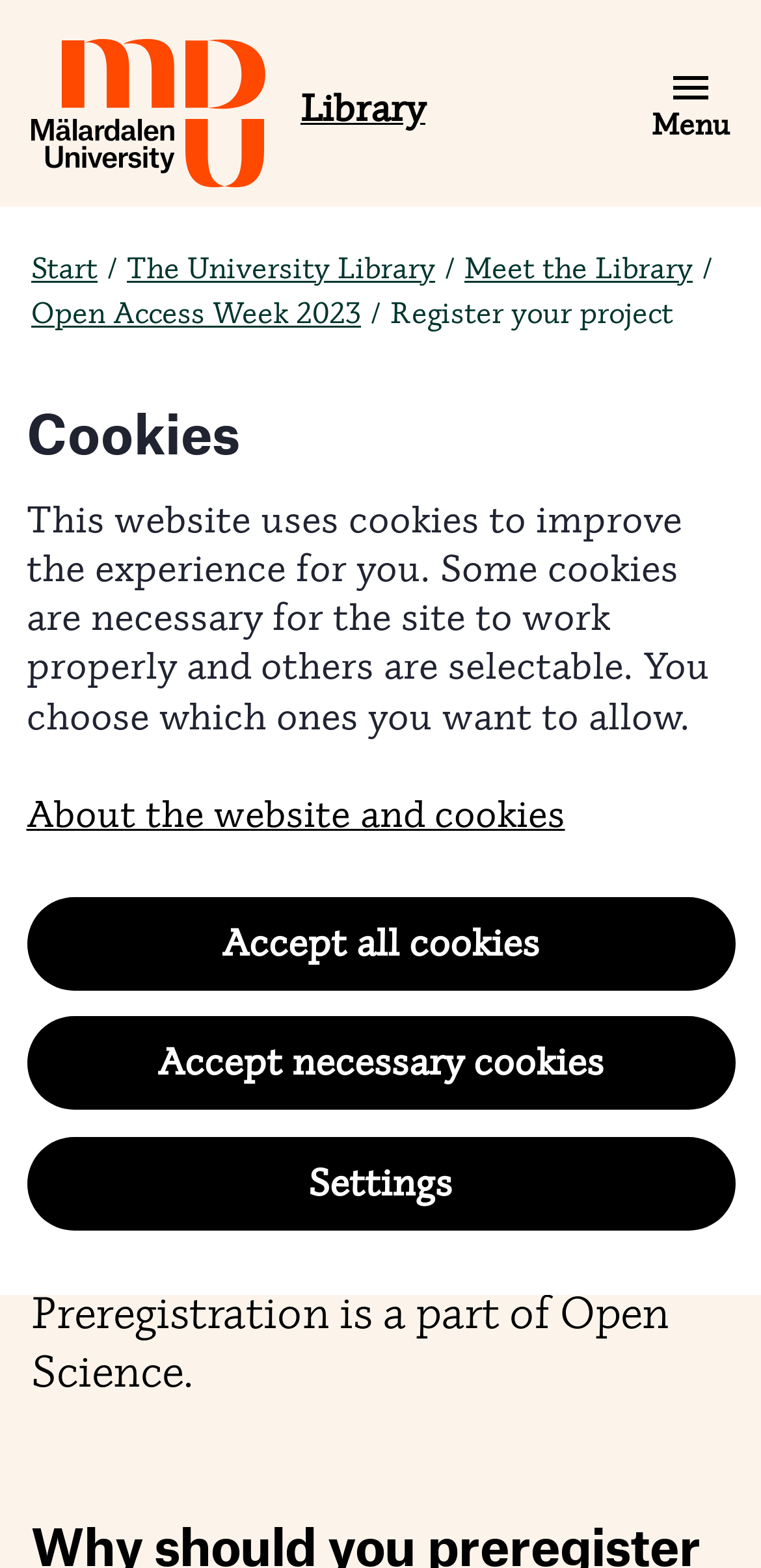What is the research visibility platform about?
Respond to the question with a single word or phrase according to the image.

Registering research plan